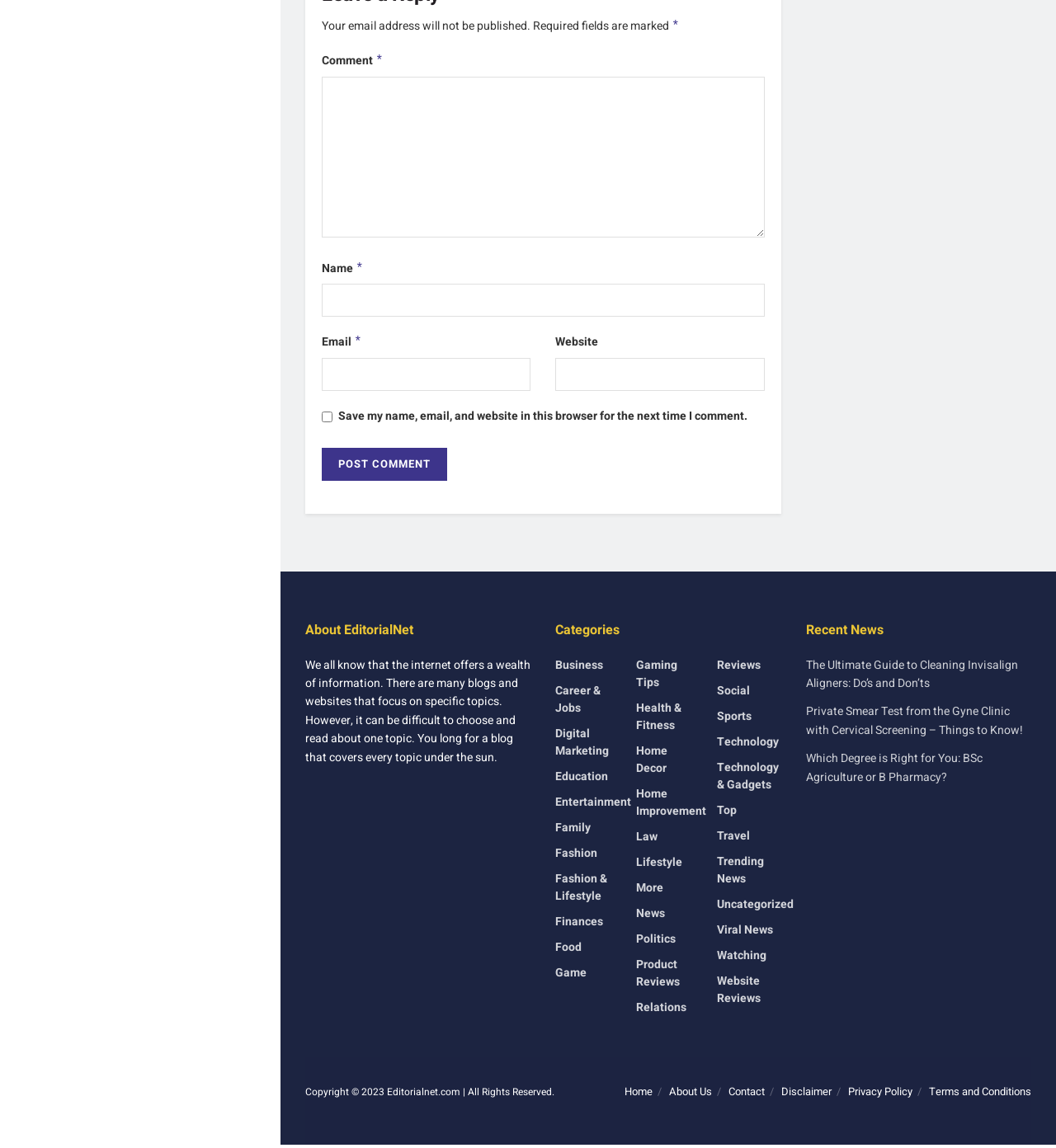Please indicate the bounding box coordinates of the element's region to be clicked to achieve the instruction: "Click the Business category link". Provide the coordinates as four float numbers between 0 and 1, i.e., [left, top, right, bottom].

[0.526, 0.572, 0.571, 0.587]